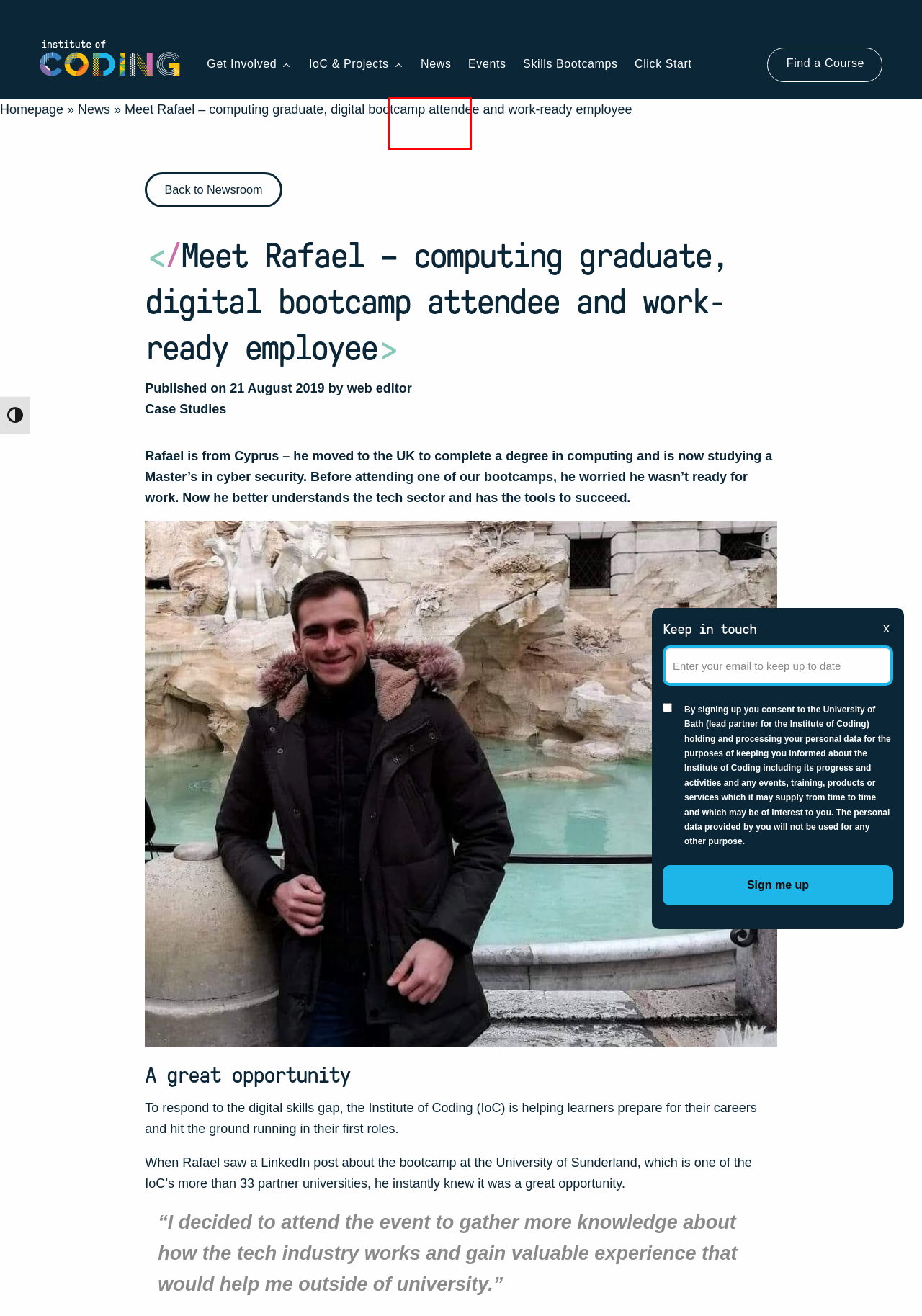Examine the screenshot of a webpage with a red bounding box around a specific UI element. Identify which webpage description best matches the new webpage that appears after clicking the element in the red bounding box. Here are the candidates:
A. Skills Bootcamp Search - Institute of Coding
B. The IoC Skills Bootcamps - Institute of Coding
C. Unlocking employee talent - Institute of Coding
D. Developing digital skills your way - Institute of Coding
E. News - Institute of Coding
F. Teams and Partners - Institute of Coding
G. Achieving change together - Institute of Coding
H. Click Start - Institute of Coding

G